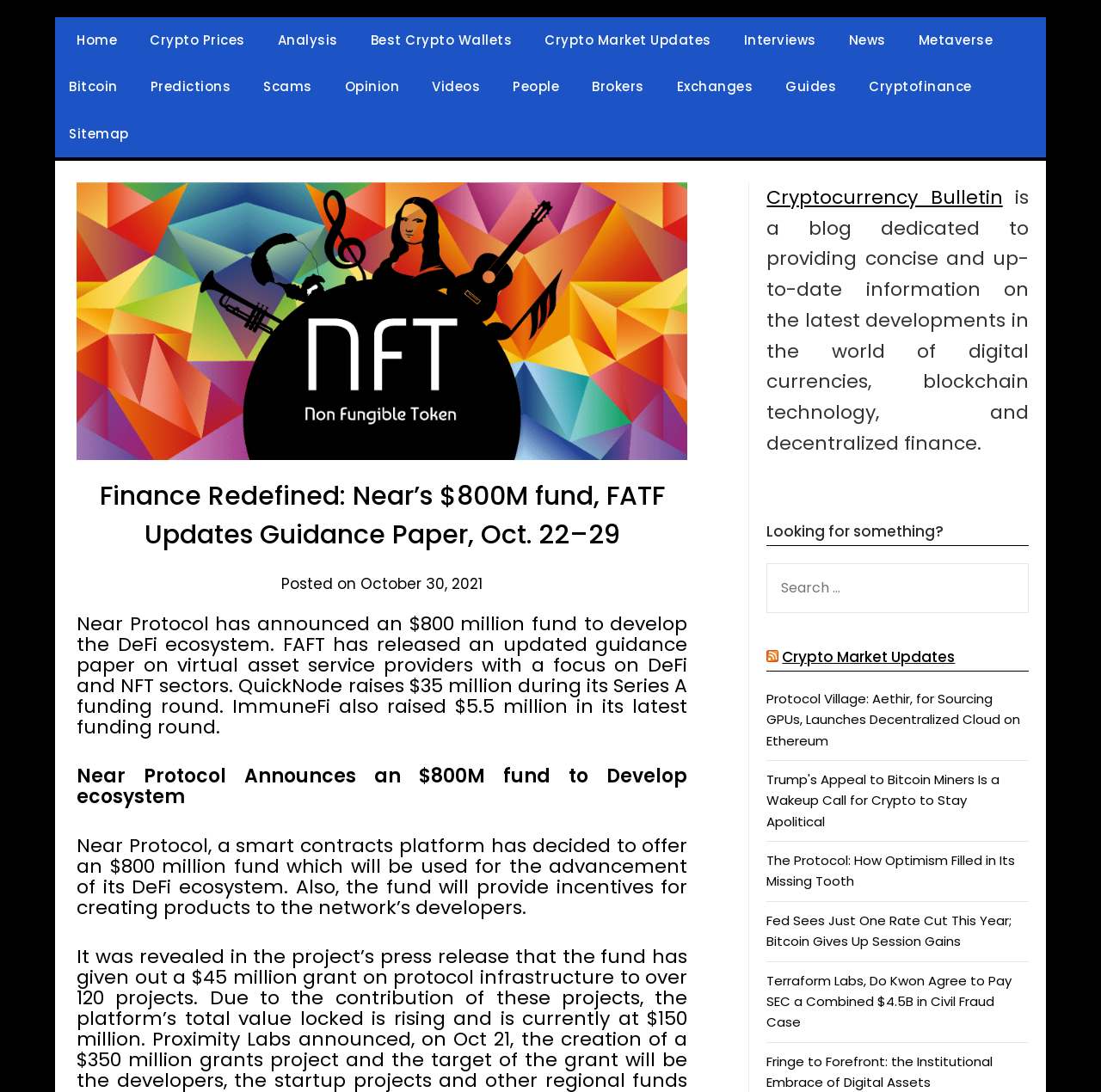What is the name of the cryptocurrency bulletin?
Based on the visual details in the image, please answer the question thoroughly.

The question can be answered by looking at the top of the webpage, where there is a link with the text 'Cryptocurrency Bulletin'. This link is likely the name of the bulletin.